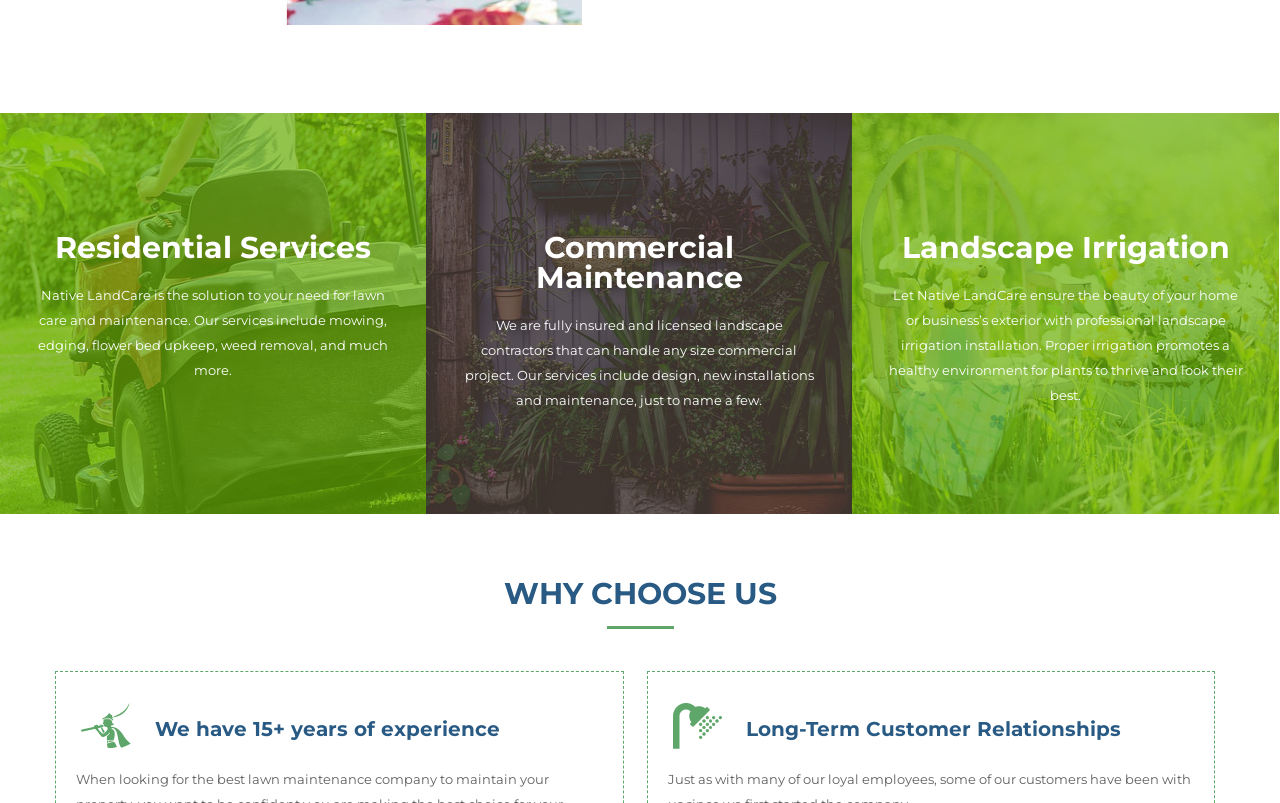Please answer the following question using a single word or phrase: 
What is the focus of Commercial Maintenance?

Landscape contractors